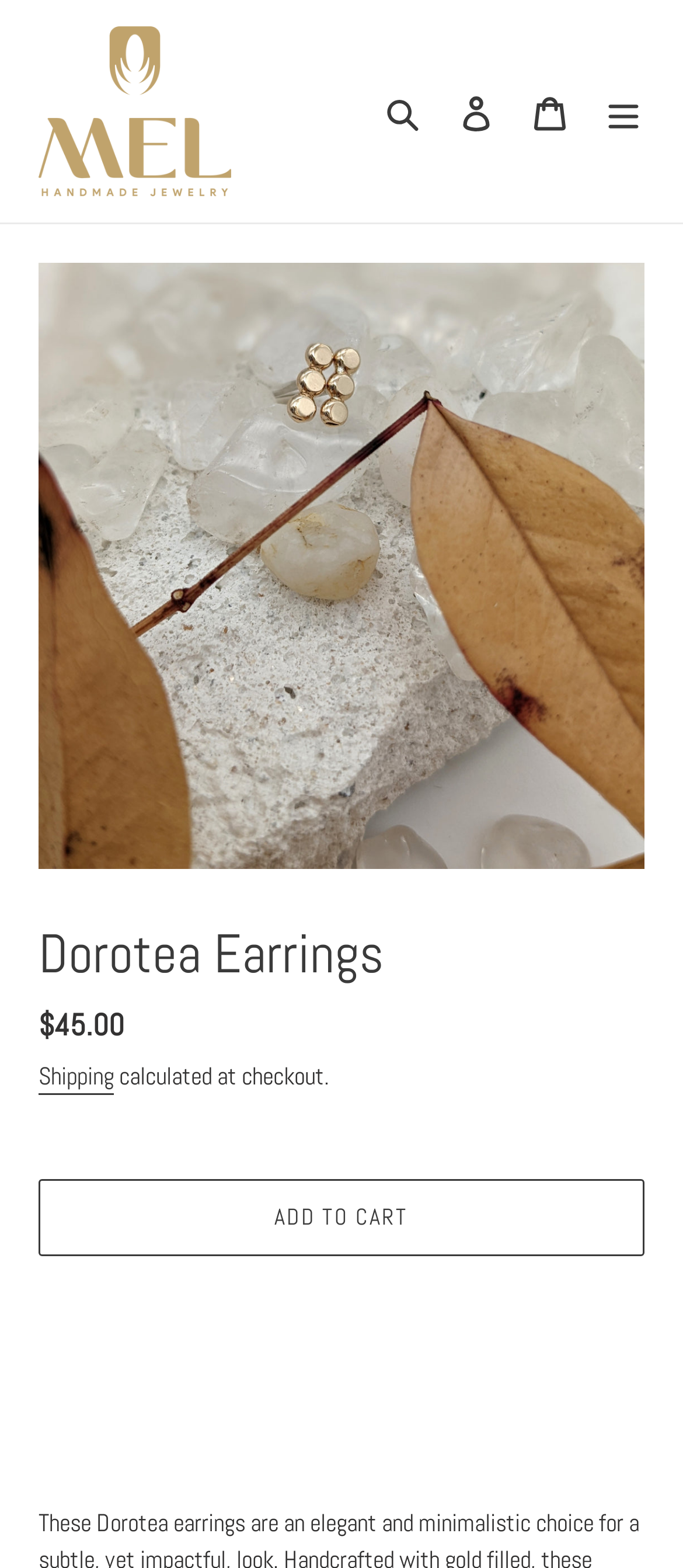Answer this question using a single word or a brief phrase:
What is the price of the earrings?

$45.00